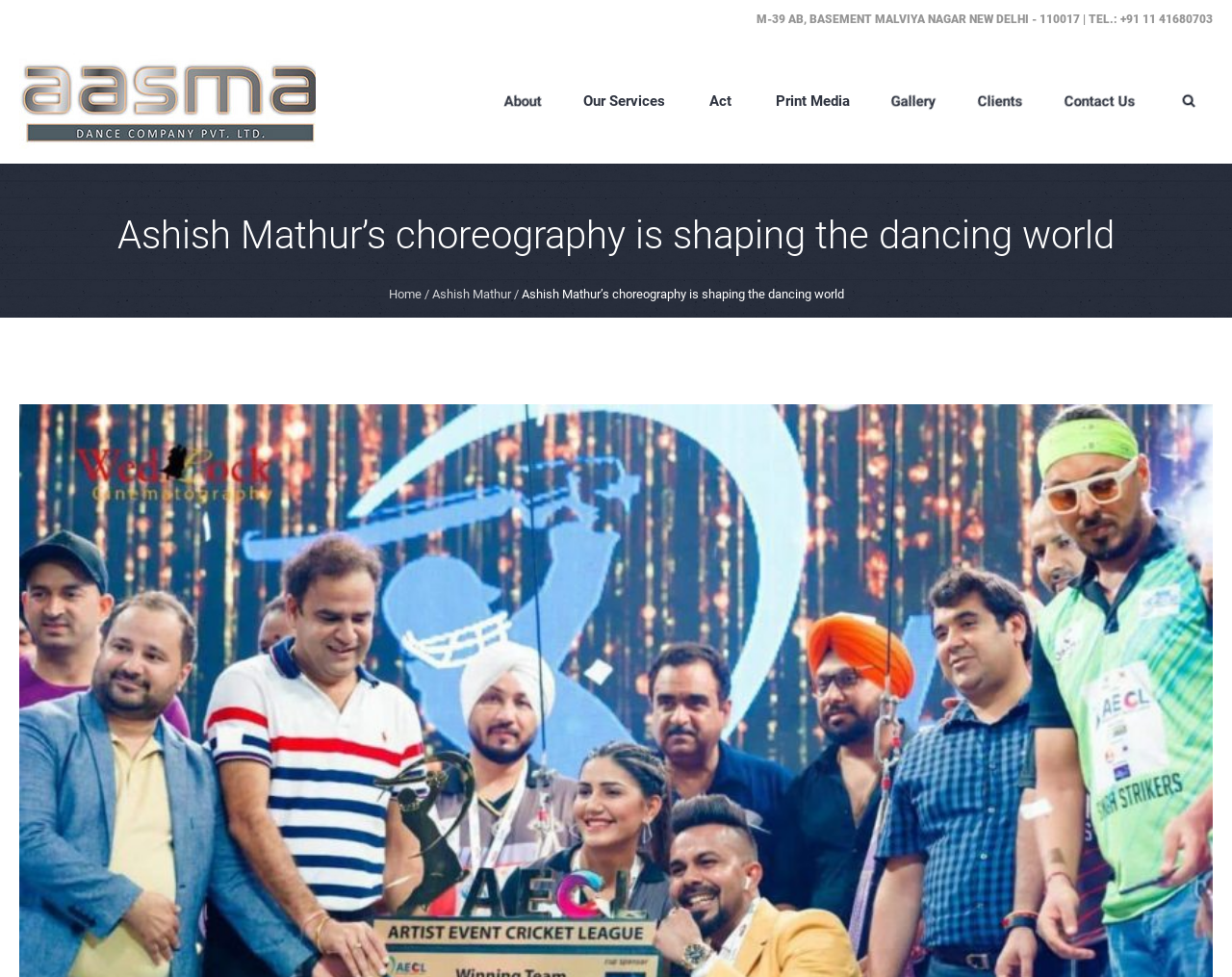Identify the bounding box coordinates of the element that should be clicked to fulfill this task: "Click on the Aasma Dance Company logo". The coordinates should be provided as four float numbers between 0 and 1, i.e., [left, top, right, bottom].

[0.016, 0.054, 0.256, 0.153]